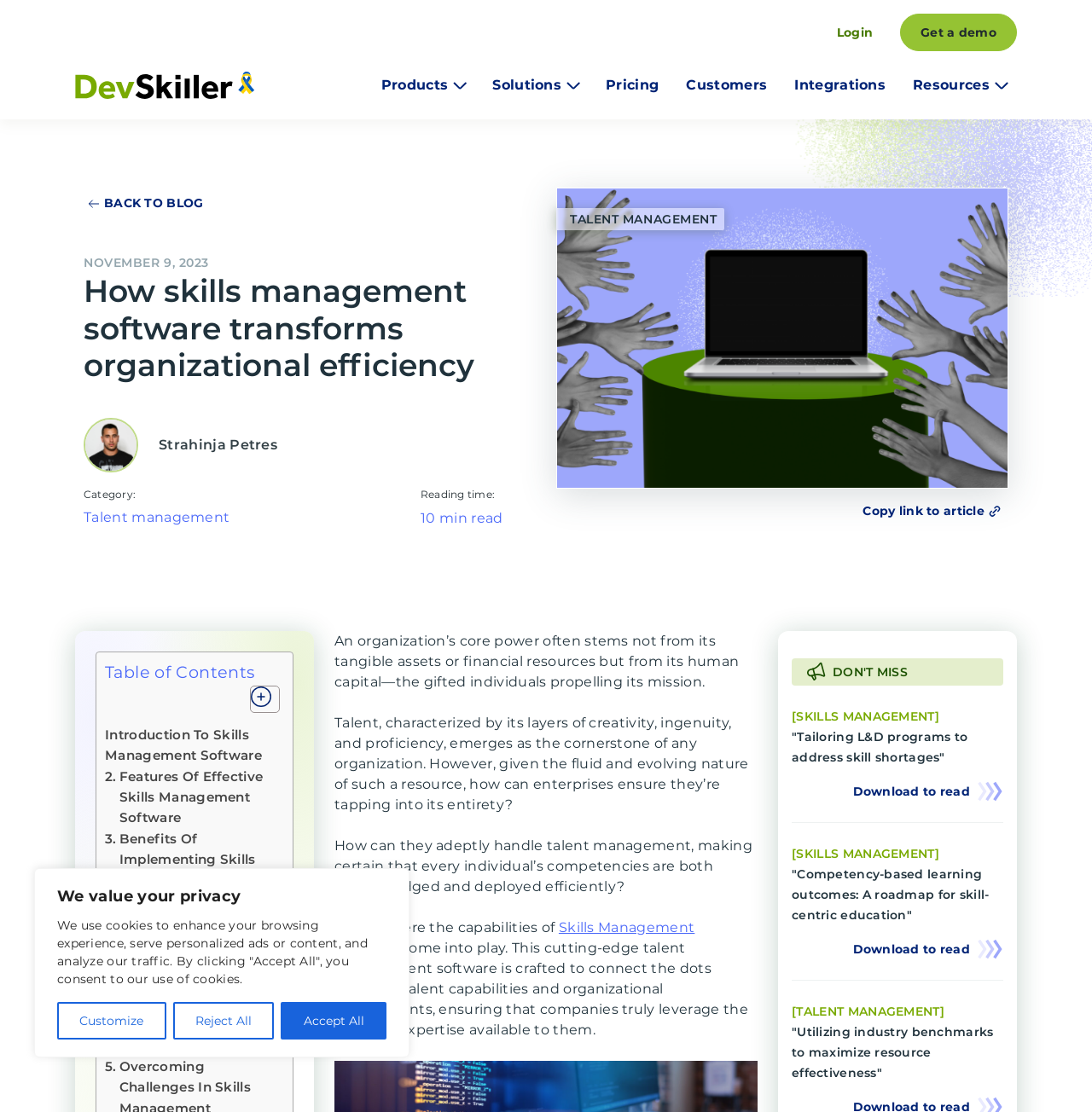Please determine the bounding box coordinates of the element's region to click in order to carry out the following instruction: "Click the 'Link to Tailoring L&D programs to address skill shortages'". The coordinates should be four float numbers between 0 and 1, i.e., [left, top, right, bottom].

[0.725, 0.635, 0.919, 0.721]